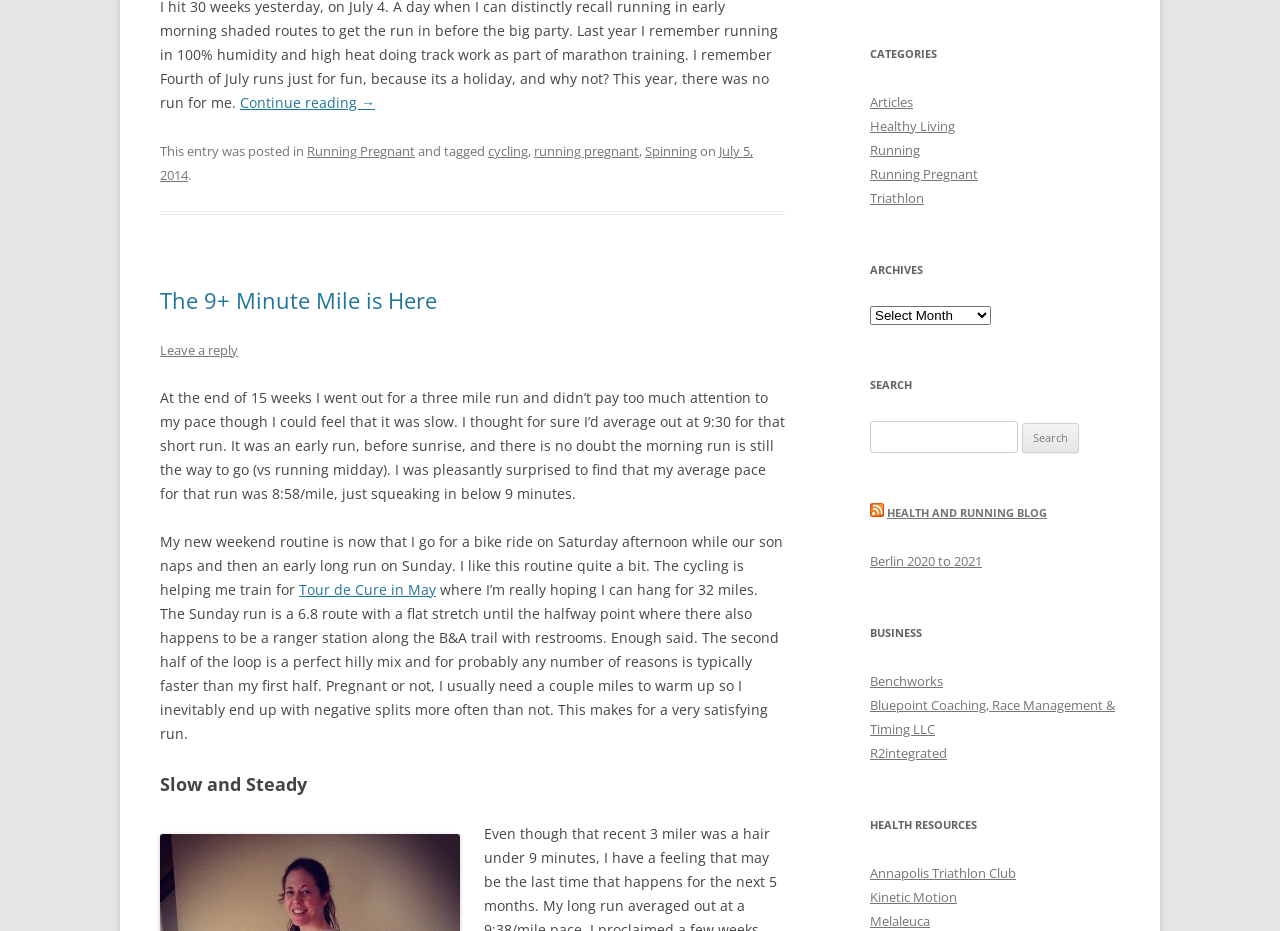Please determine the bounding box coordinates for the UI element described as: "Articles".

[0.68, 0.1, 0.713, 0.119]